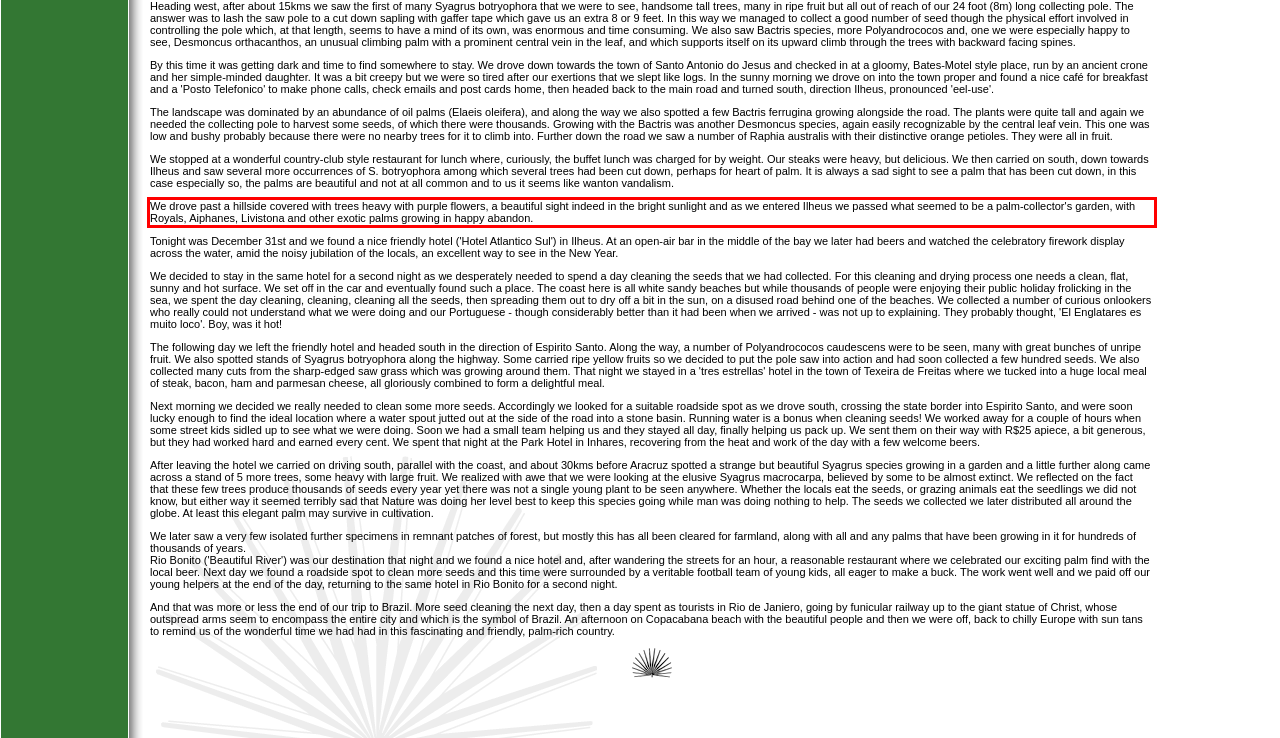Examine the webpage screenshot, find the red bounding box, and extract the text content within this marked area.

We drove past a hillside covered with trees heavy with purple flowers, a beautiful sight indeed in the bright sunlight and as we entered Ilheus we passed what seemed to be a palm-collector's garden, with Royals, Aiphanes, Livistona and other exotic palms growing in happy abandon.